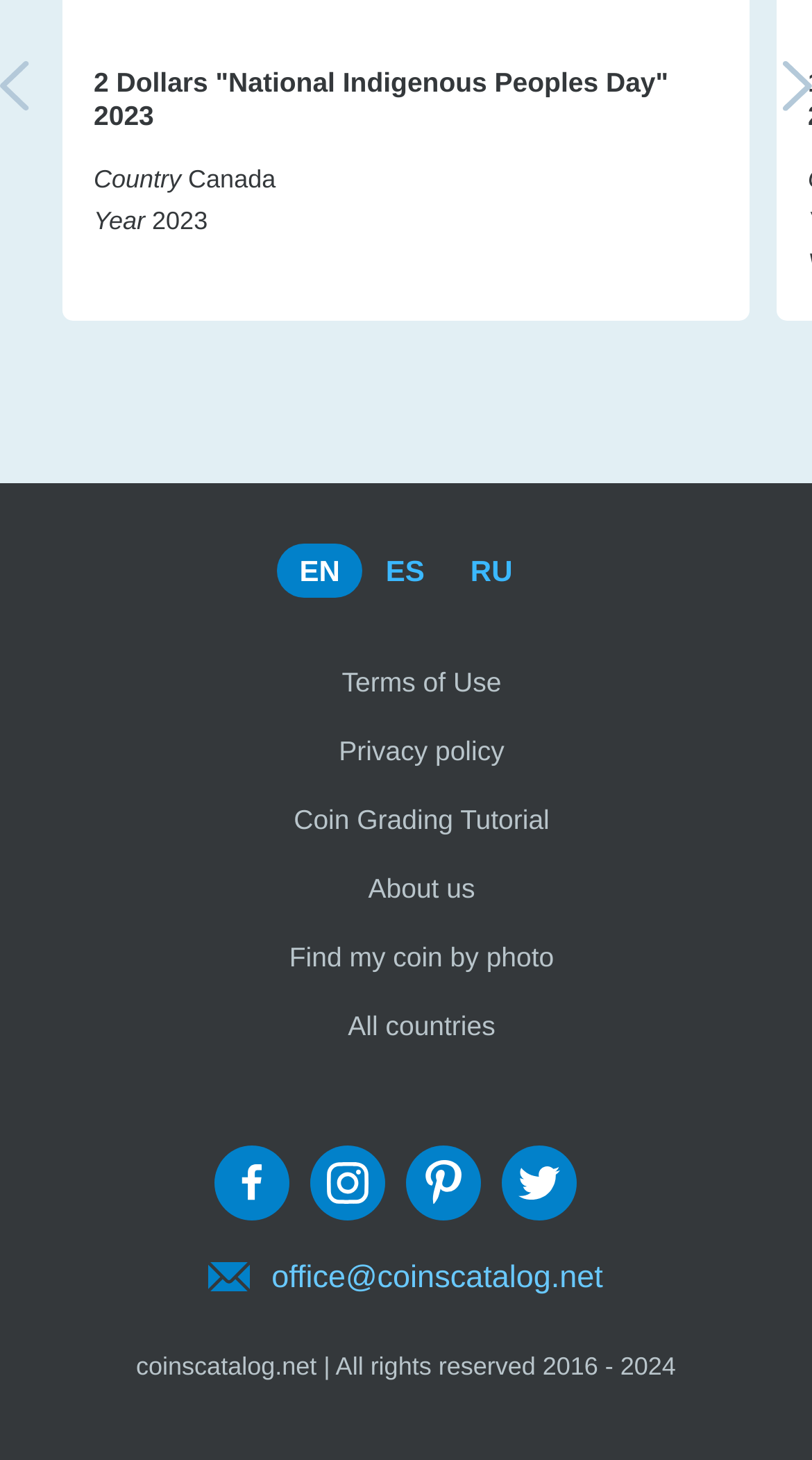Identify the bounding box coordinates for the UI element described as: "Terms of Use". The coordinates should be provided as four floats between 0 and 1: [left, top, right, bottom].

[0.038, 0.45, 1.0, 0.497]